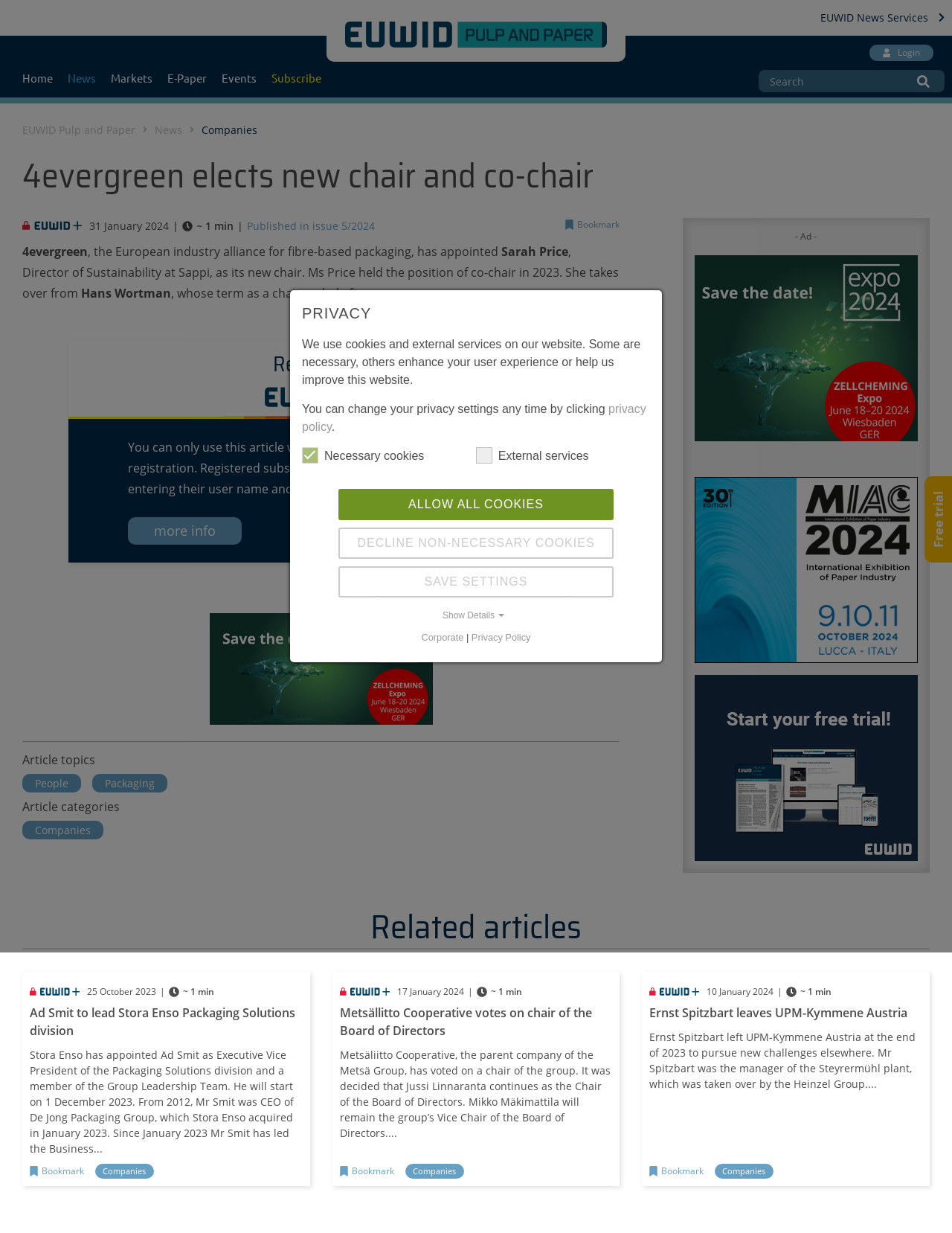Determine the bounding box coordinates of the region that needs to be clicked to achieve the task: "Request the collection".

None